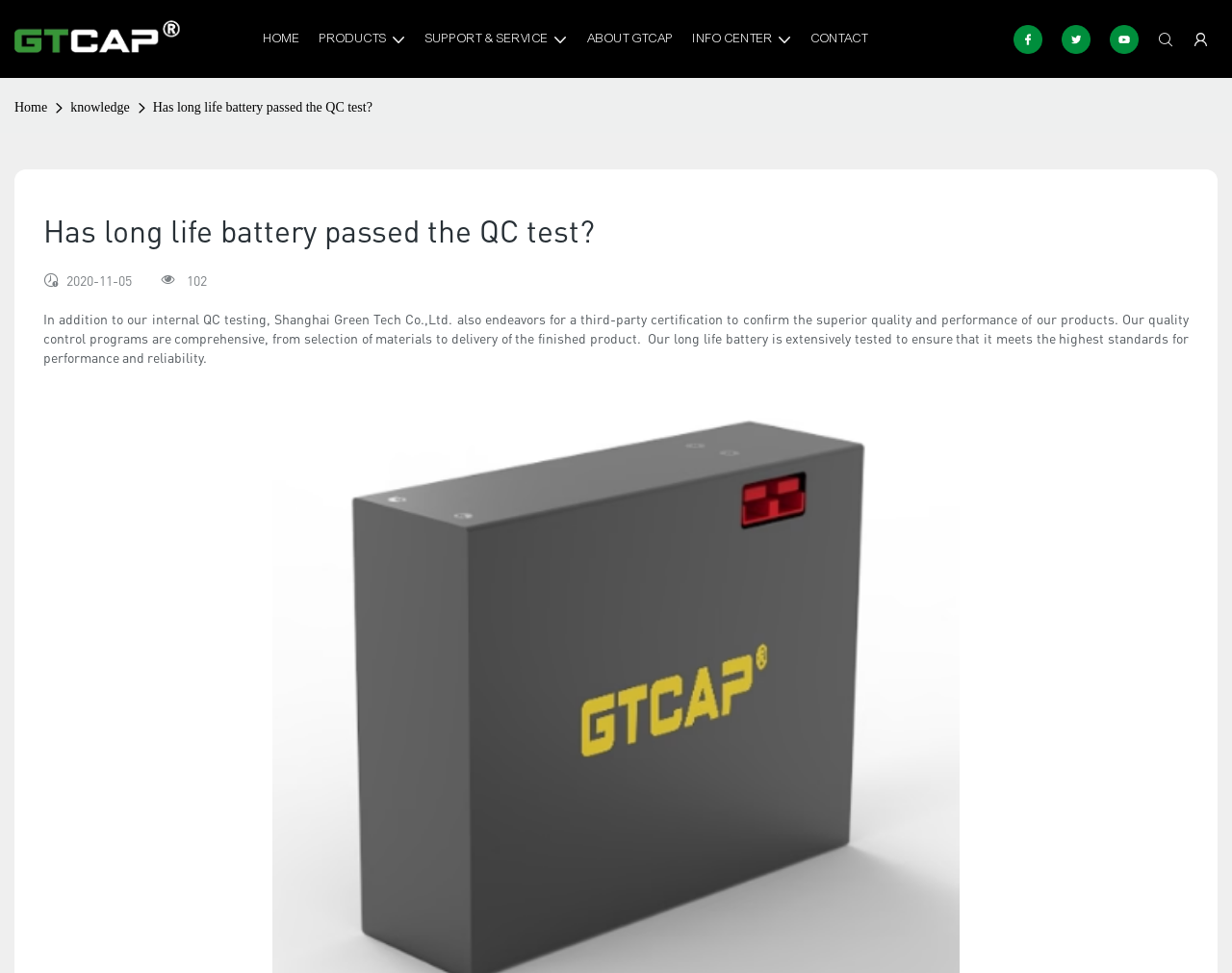Specify the bounding box coordinates of the element's region that should be clicked to achieve the following instruction: "Click HOME". The bounding box coordinates consist of four float numbers between 0 and 1, in the format [left, top, right, bottom].

[0.214, 0.03, 0.244, 0.05]